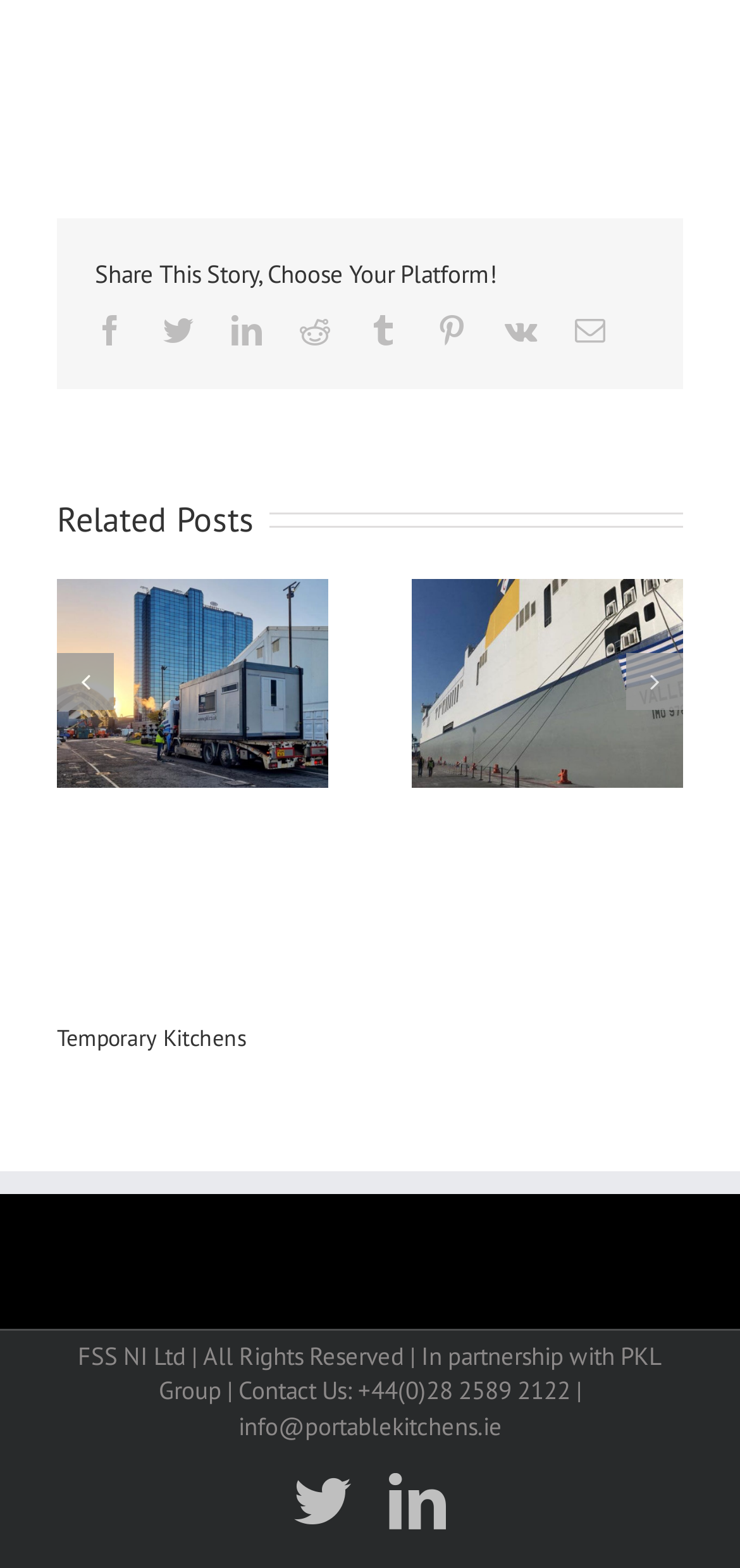Locate the bounding box coordinates of the clickable area needed to fulfill the instruction: "Check out the gallery of Christening of the MV Celine at Dublin Port".

[0.39, 0.37, 0.482, 0.414]